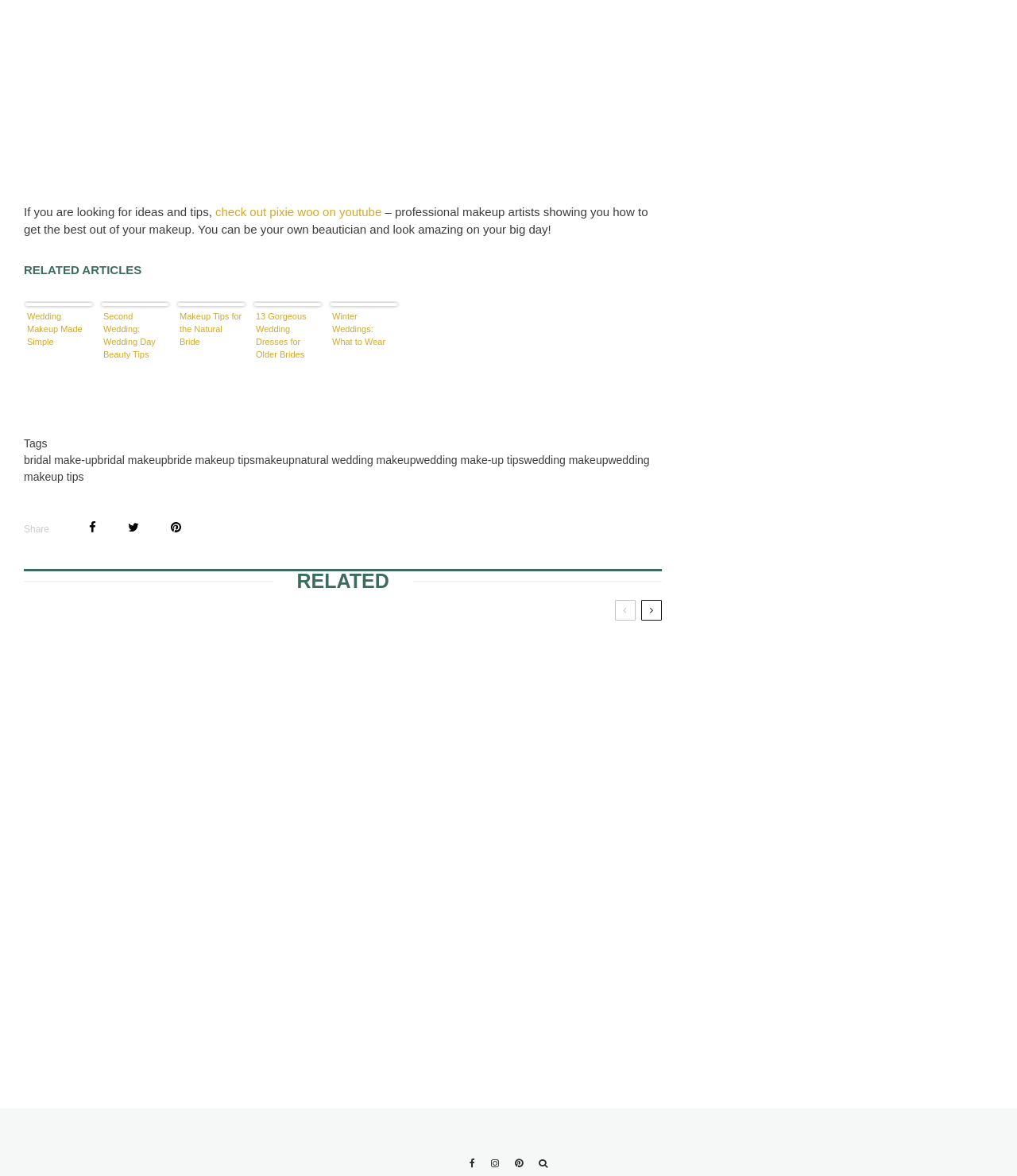Find the bounding box coordinates of the clickable region needed to perform the following instruction: "Go to homepage". The coordinates should be provided as four float numbers between 0 and 1, i.e., [left, top, right, bottom].

None